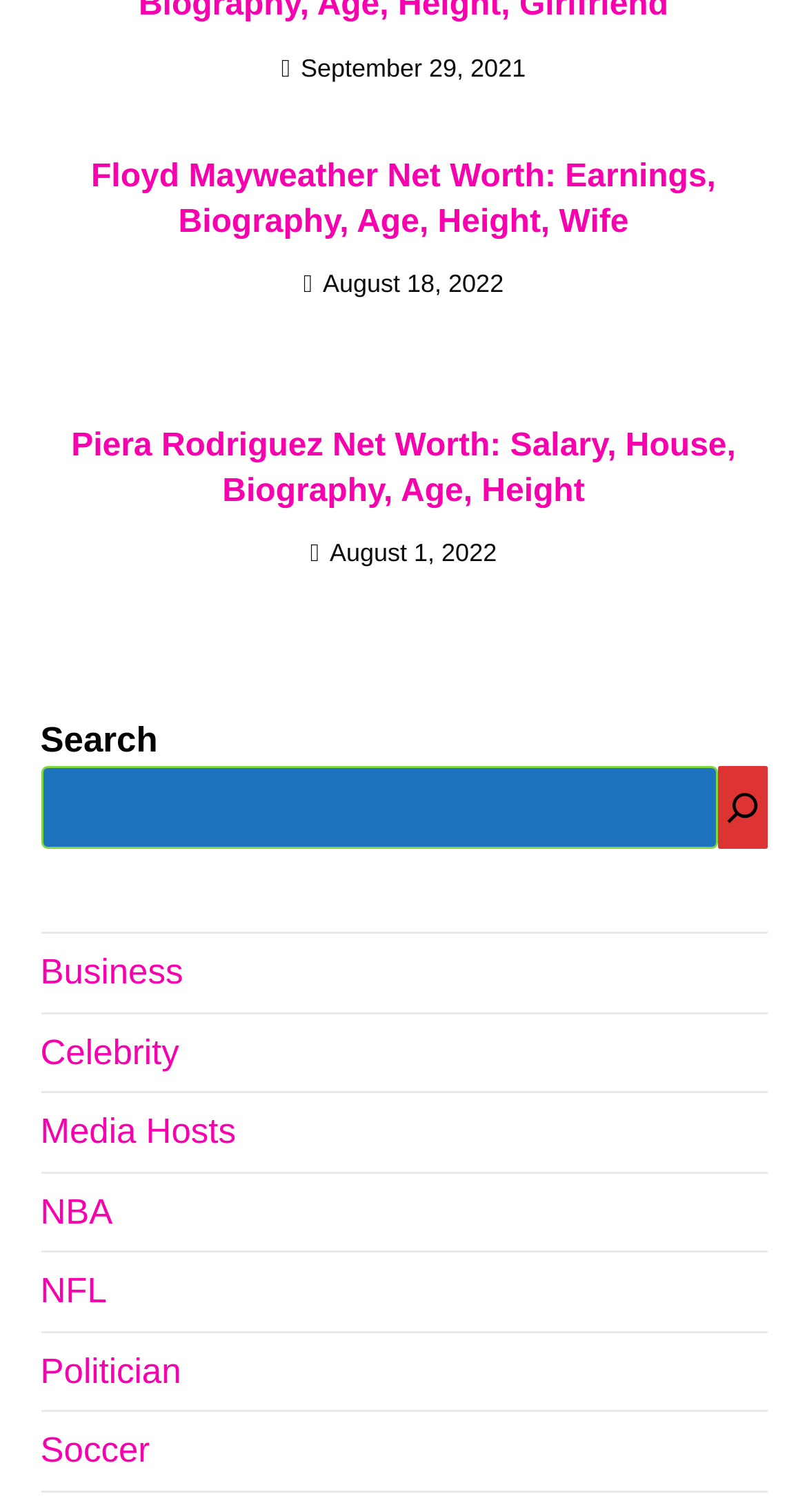Please determine the bounding box coordinates of the section I need to click to accomplish this instruction: "Read about Piera Rodriguez's biography".

[0.081, 0.28, 0.919, 0.342]